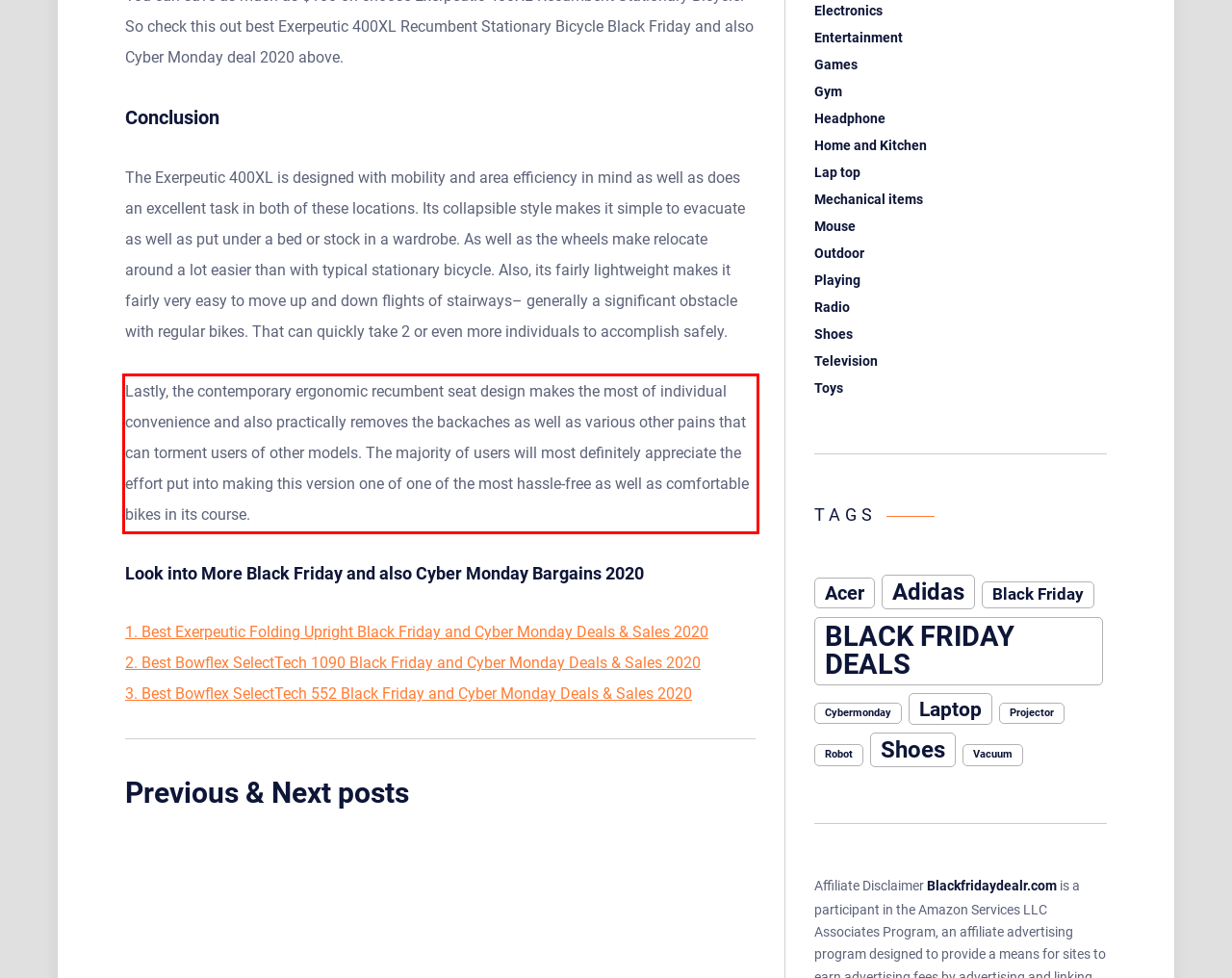The screenshot you have been given contains a UI element surrounded by a red rectangle. Use OCR to read and extract the text inside this red rectangle.

Lastly, the contemporary ergonomic recumbent seat design makes the most of individual convenience and also practically removes the backaches as well as various other pains that can torment users of other models. The majority of users will most definitely appreciate the effort put into making this version one of one of the most hassle-free as well as comfortable bikes in its course.